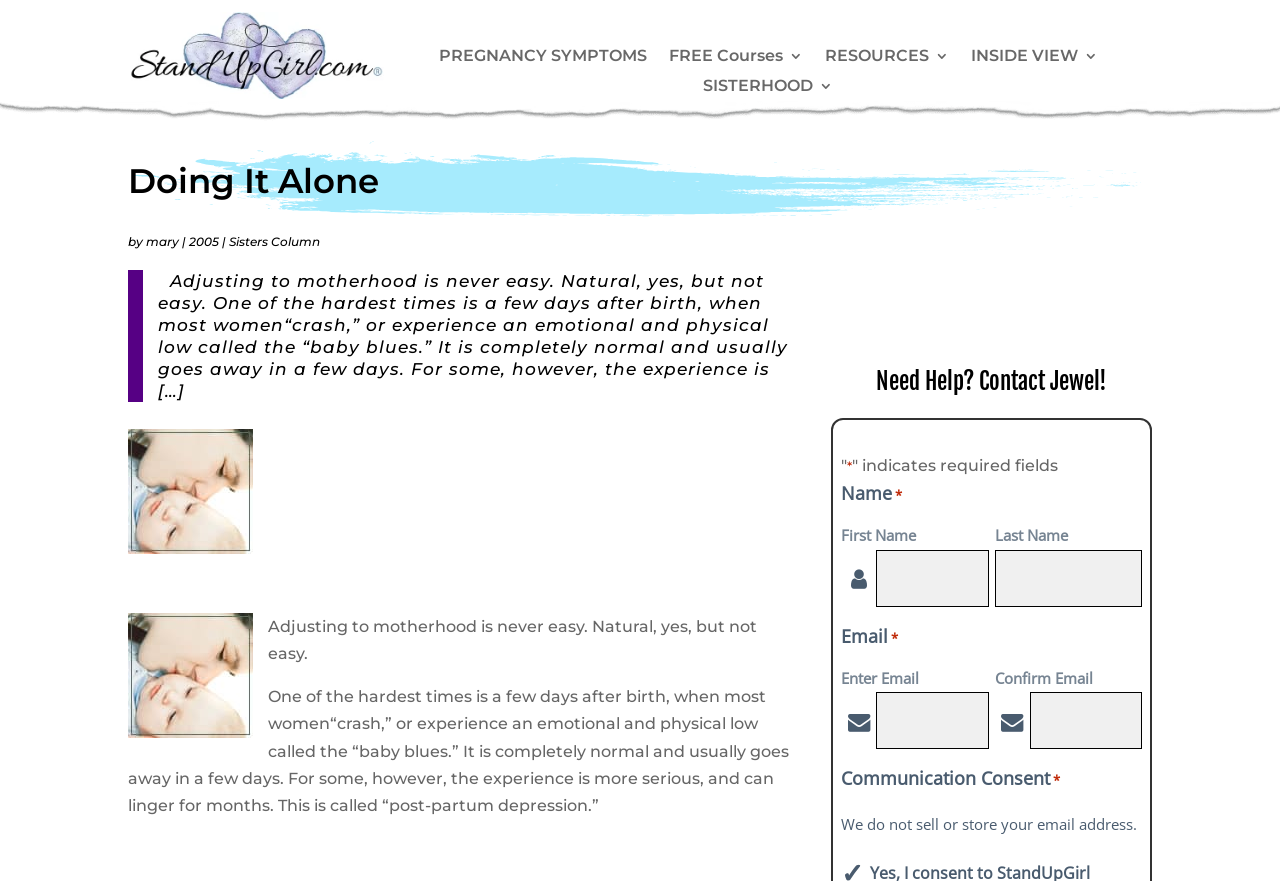Pinpoint the bounding box coordinates of the element you need to click to execute the following instruction: "Enter your first name". The bounding box should be represented by four float numbers between 0 and 1, in the format [left, top, right, bottom].

[0.685, 0.624, 0.772, 0.689]